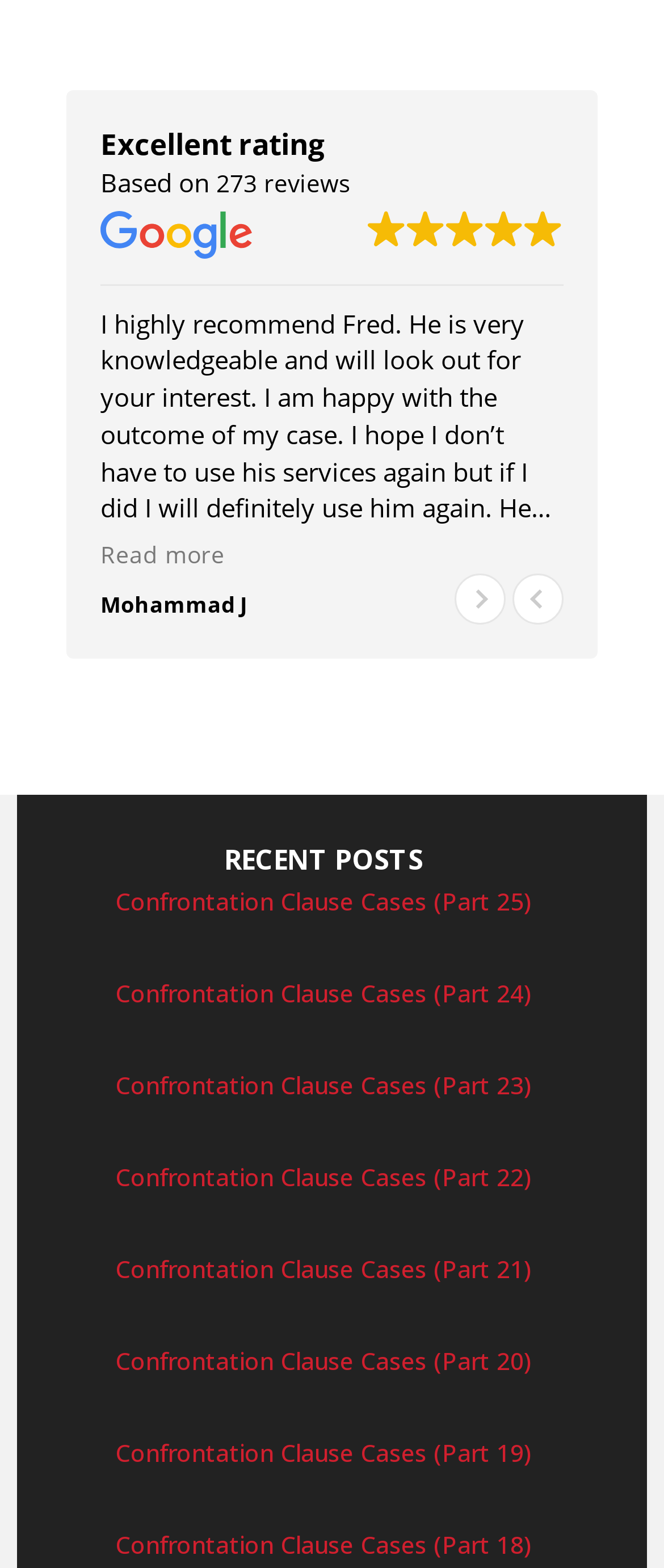Please look at the image and answer the question with a detailed explanation: What is the rating of Fred?

The rating of Fred is mentioned as 'Excellent rating' in the static text element at the top of the webpage, which is accompanied by a Google image and a review count of 273.